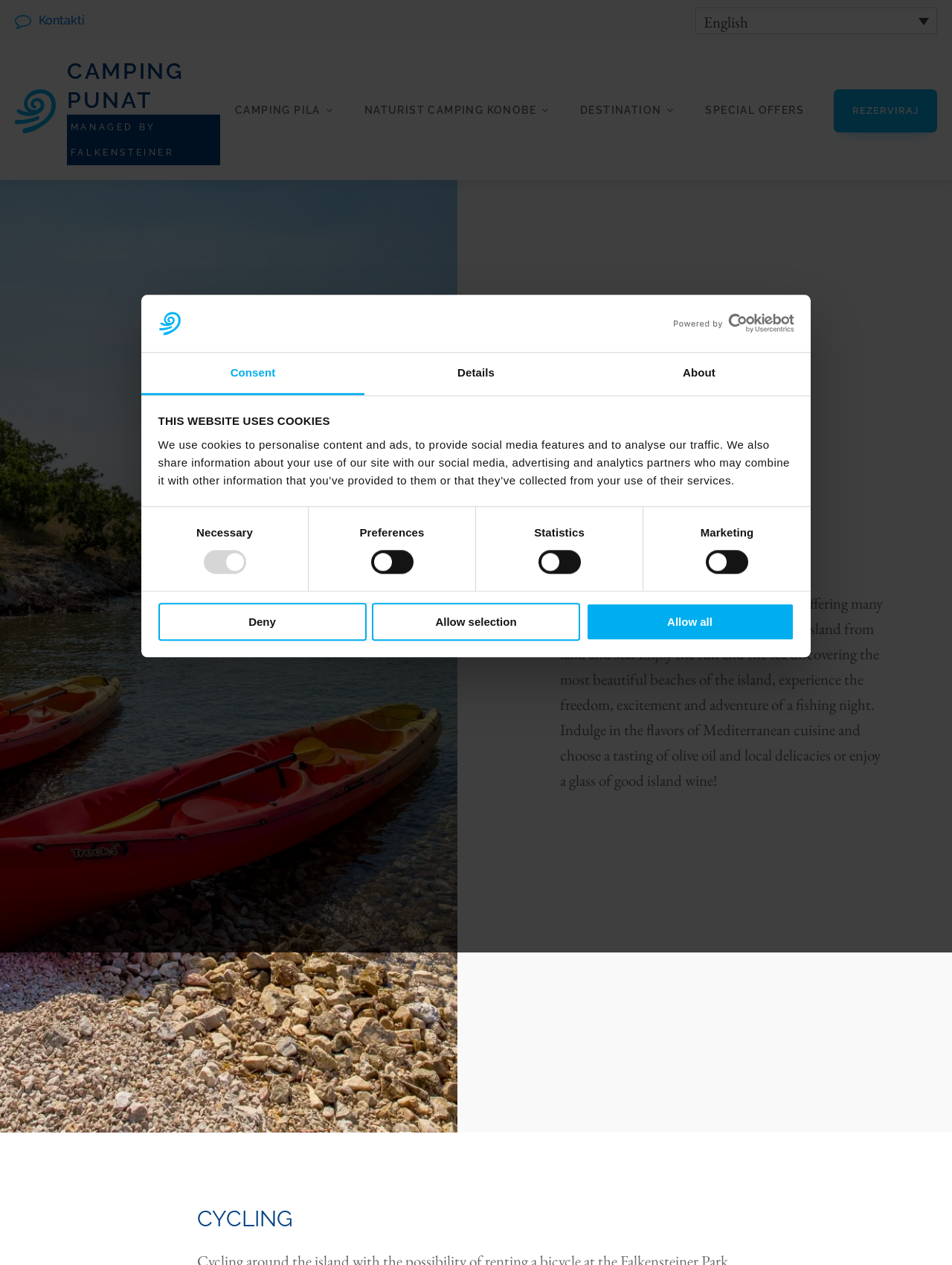What is the purpose of the checkboxes?
Please answer using one word or phrase, based on the screenshot.

Consent selection